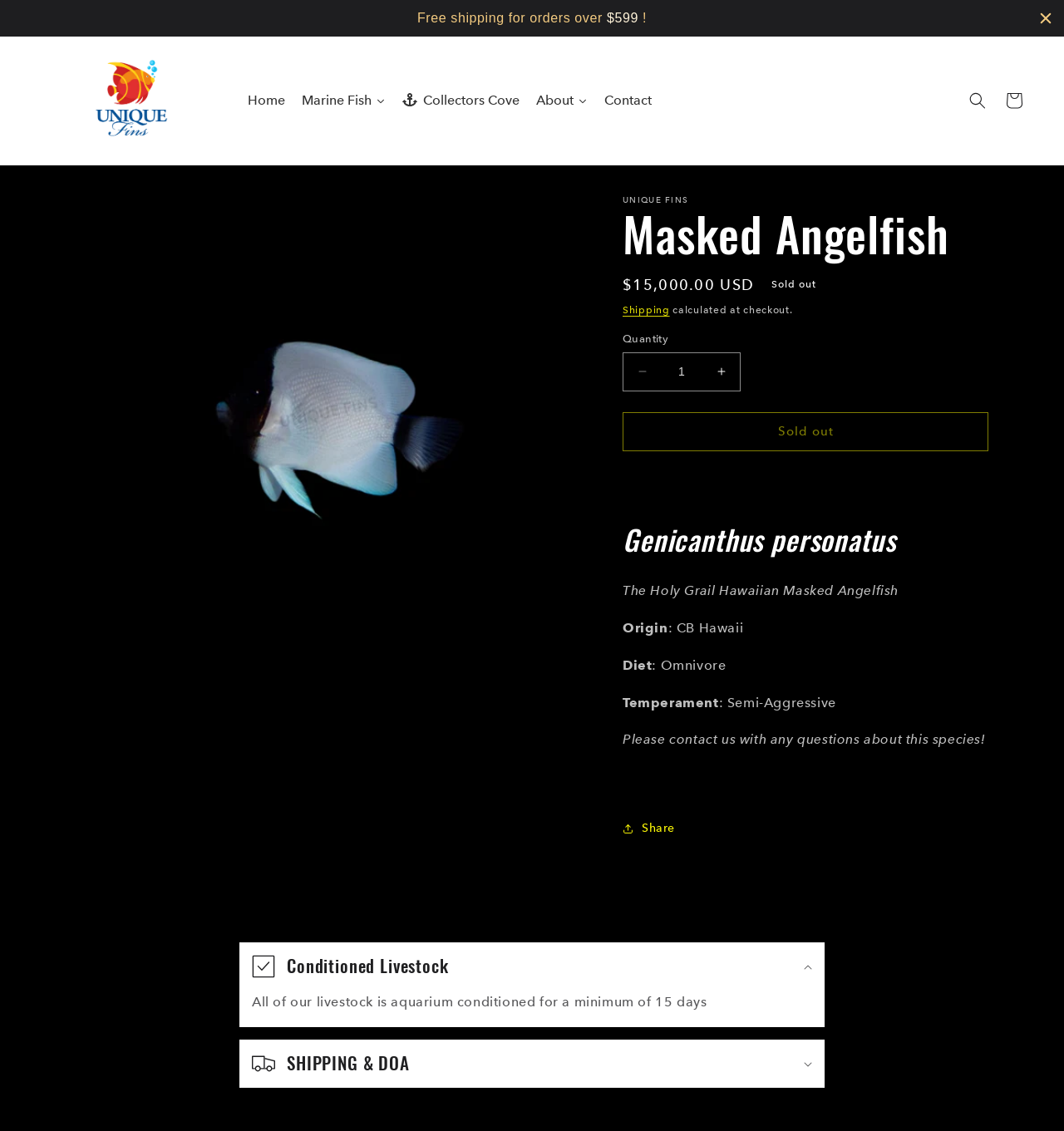What is the condition of the livestock on the website?
Please answer the question with a detailed response using the information from the screenshot.

I found the condition of the livestock on the website by looking at the collapsible content section, where it says 'All of our livestock is aquarium conditioned for a minimum of 15 days'.